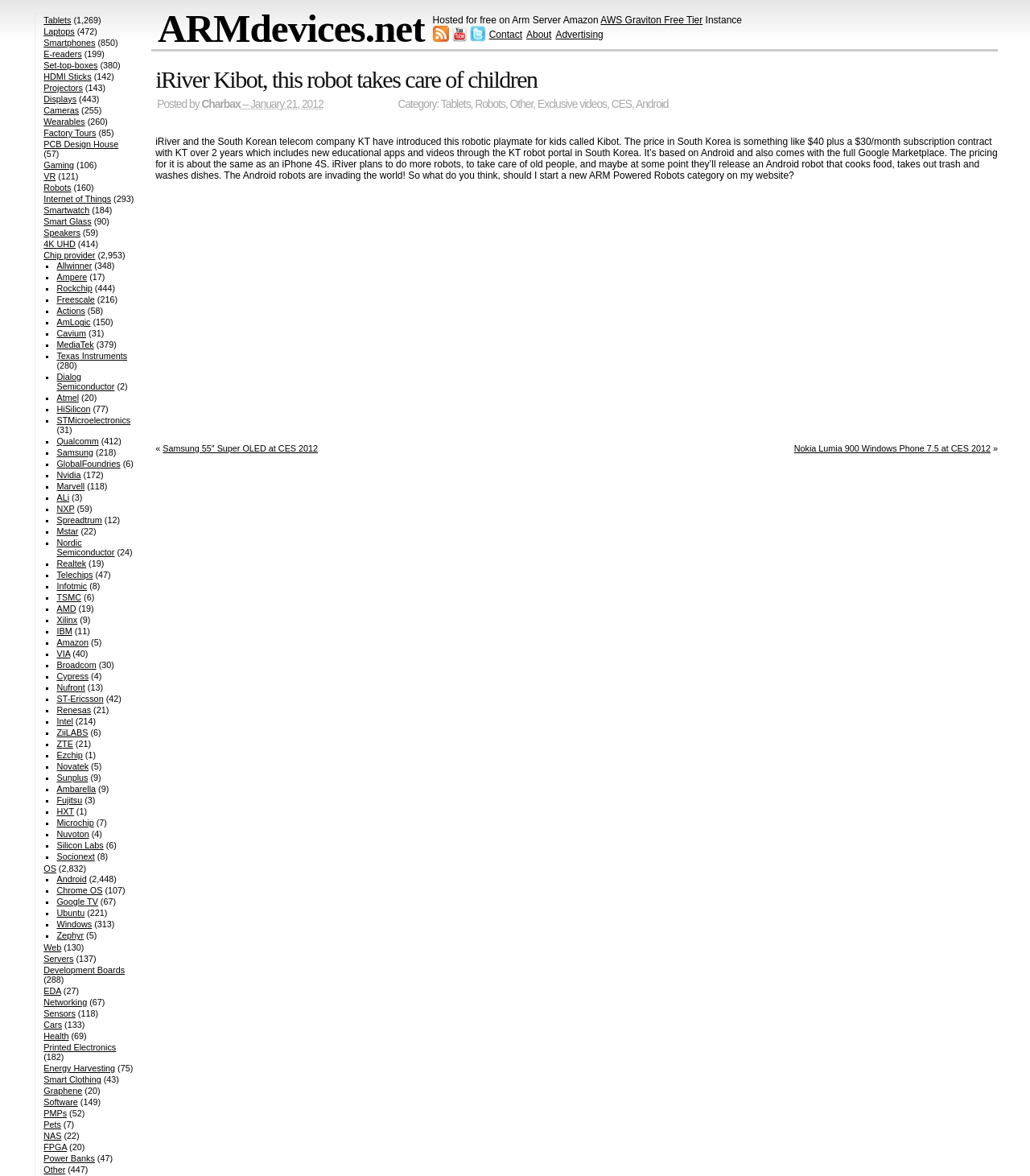What is the author of the article?
Kindly give a detailed and elaborate answer to the question.

The author of the article is mentioned as 'Charbax' at the beginning of the article, along with the date of posting.